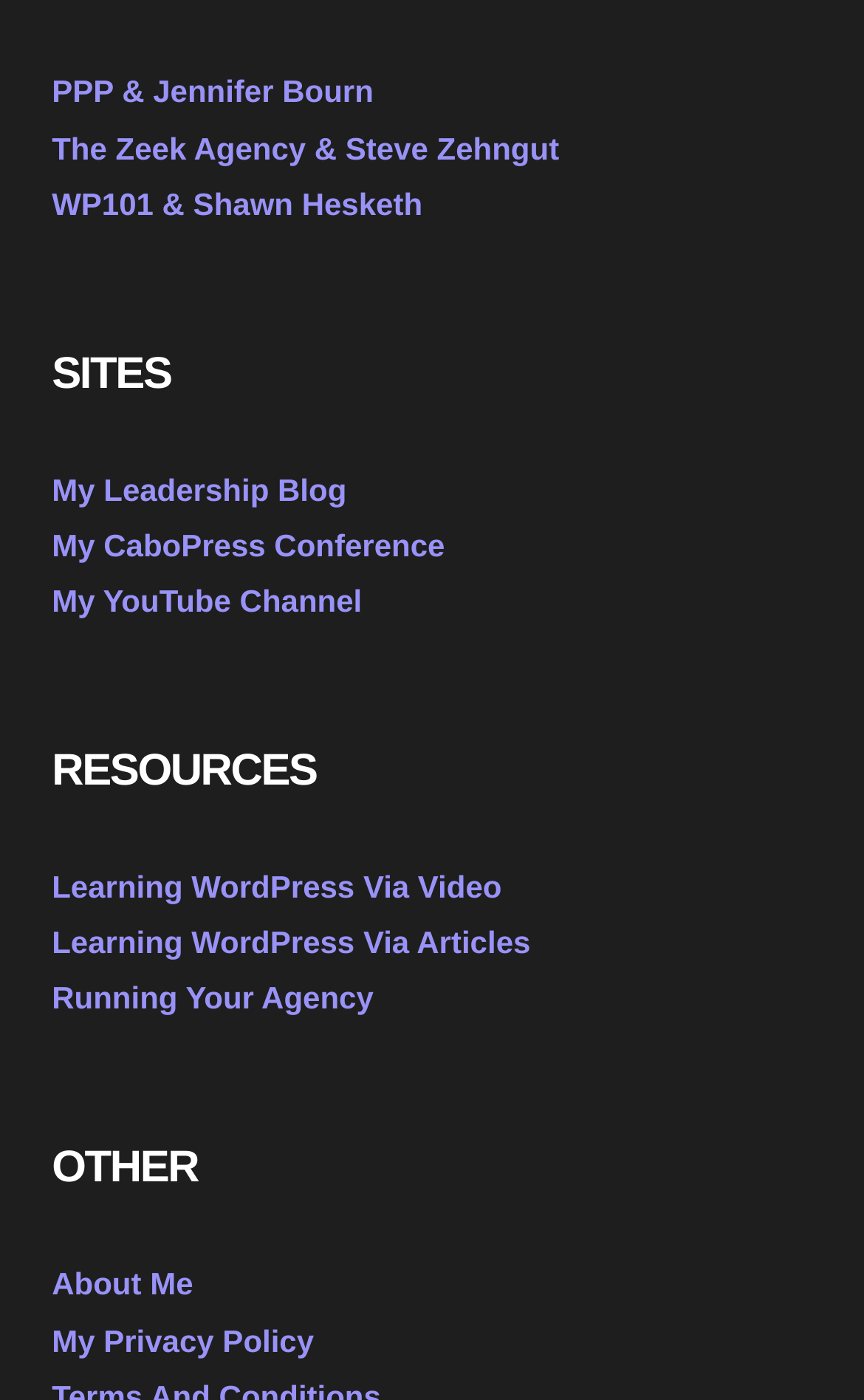Please provide a one-word or short phrase answer to the question:
What is the last link under the 'RESOURCES' heading?

Running Your Agency